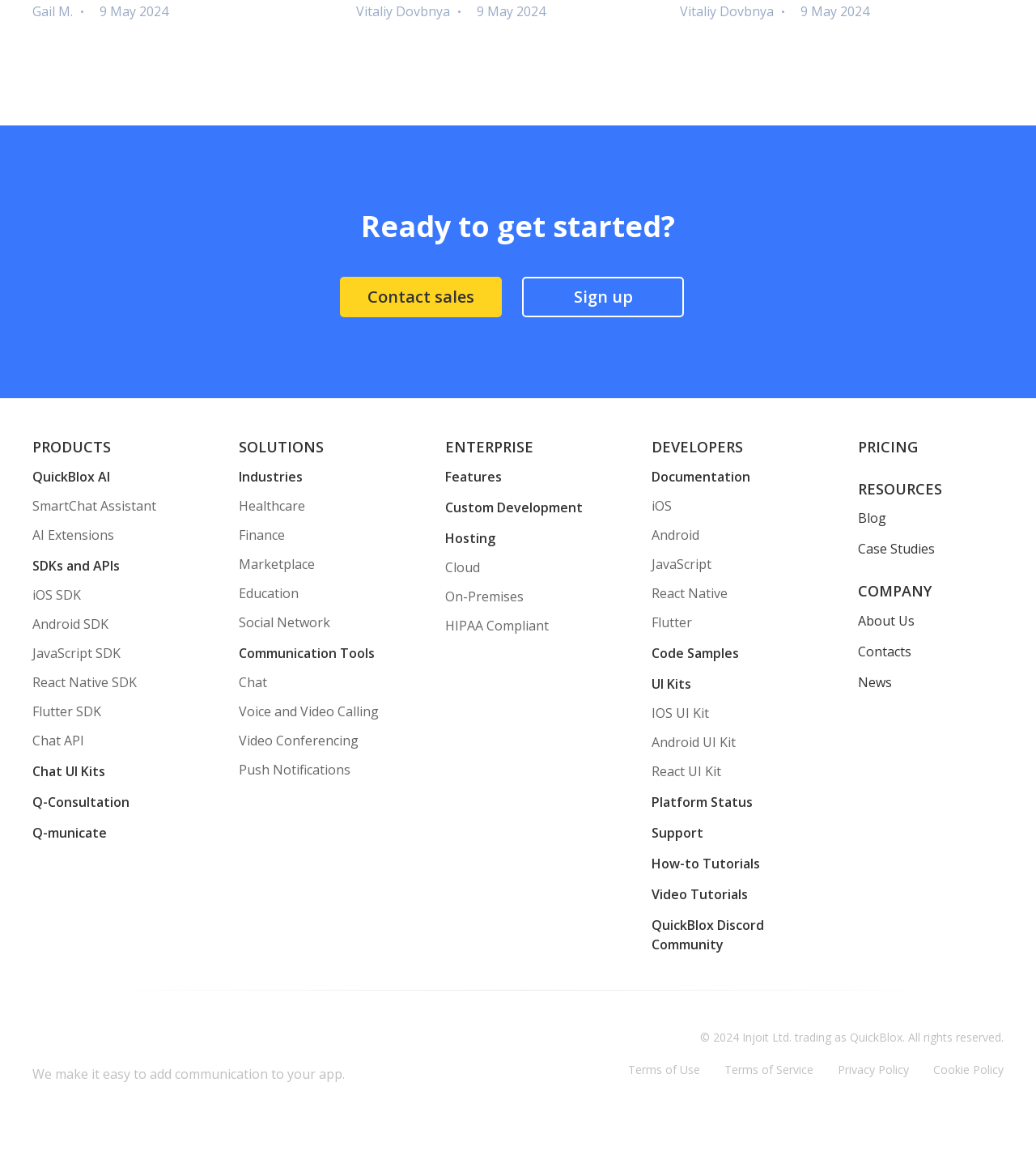Find the bounding box coordinates for the HTML element described as: "Chat API". The coordinates should consist of four float values between 0 and 1, i.e., [left, top, right, bottom].

[0.031, 0.629, 0.081, 0.644]